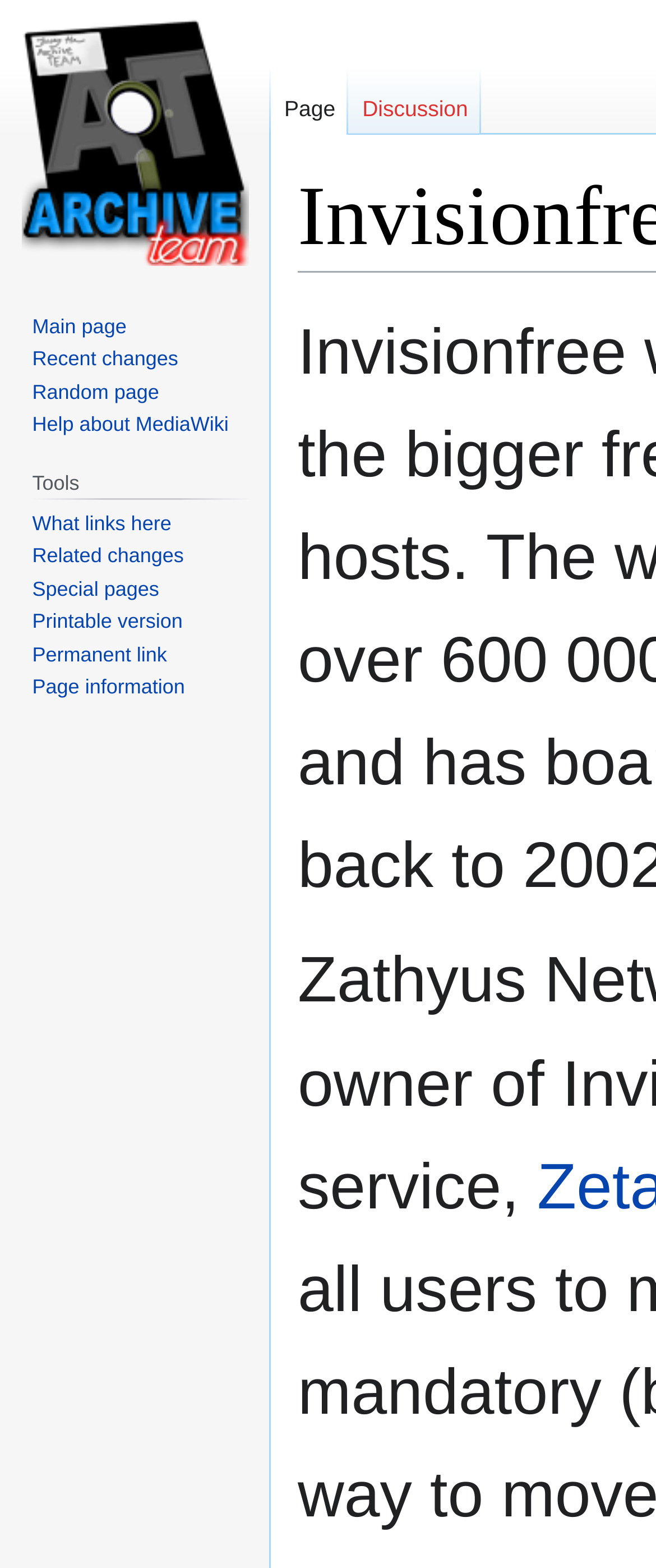Determine the bounding box coordinates of the clickable area required to perform the following instruction: "Click on Embedded Storage". The coordinates should be represented as four float numbers between 0 and 1: [left, top, right, bottom].

None